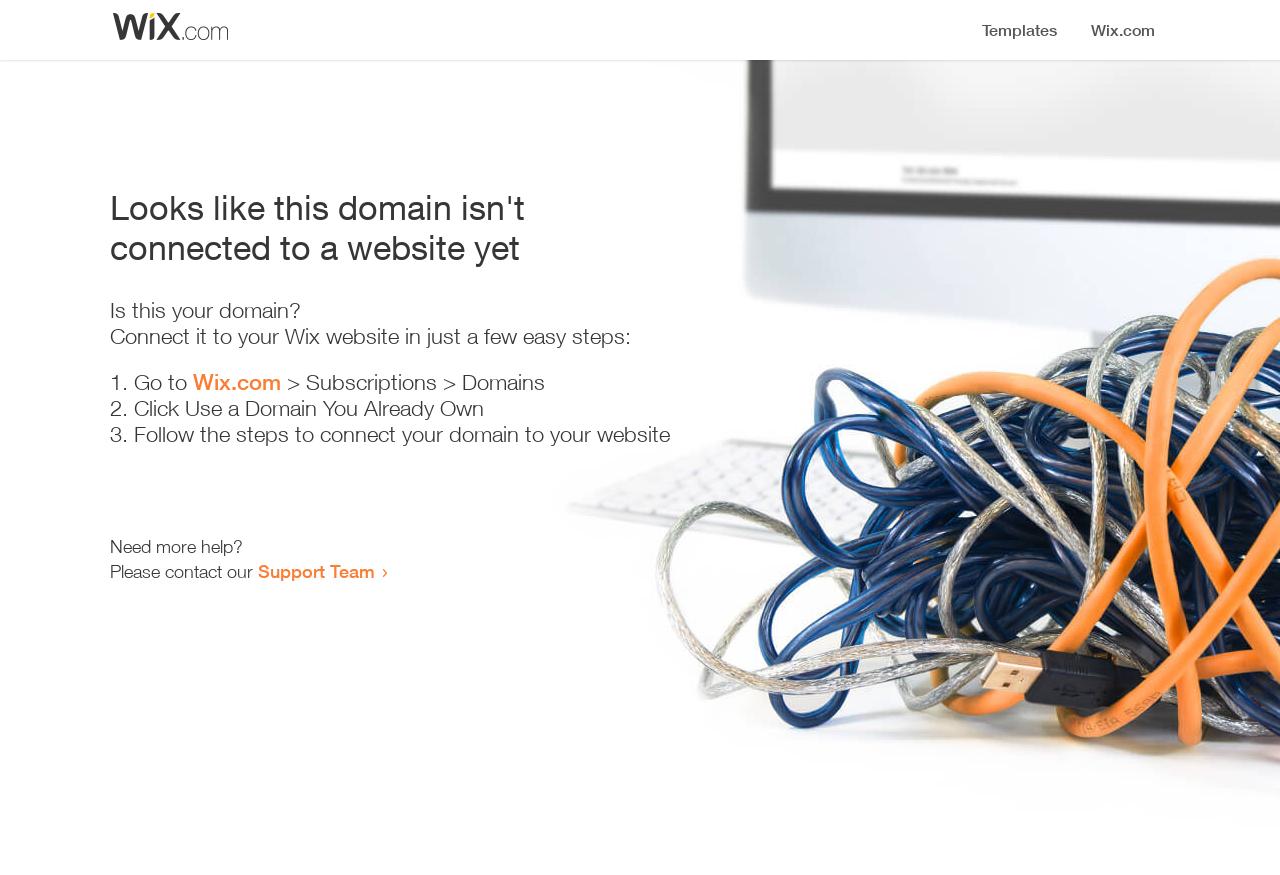Provide the bounding box coordinates for the UI element described in this sentence: "Intranet Login". The coordinates should be four float values between 0 and 1, i.e., [left, top, right, bottom].

None